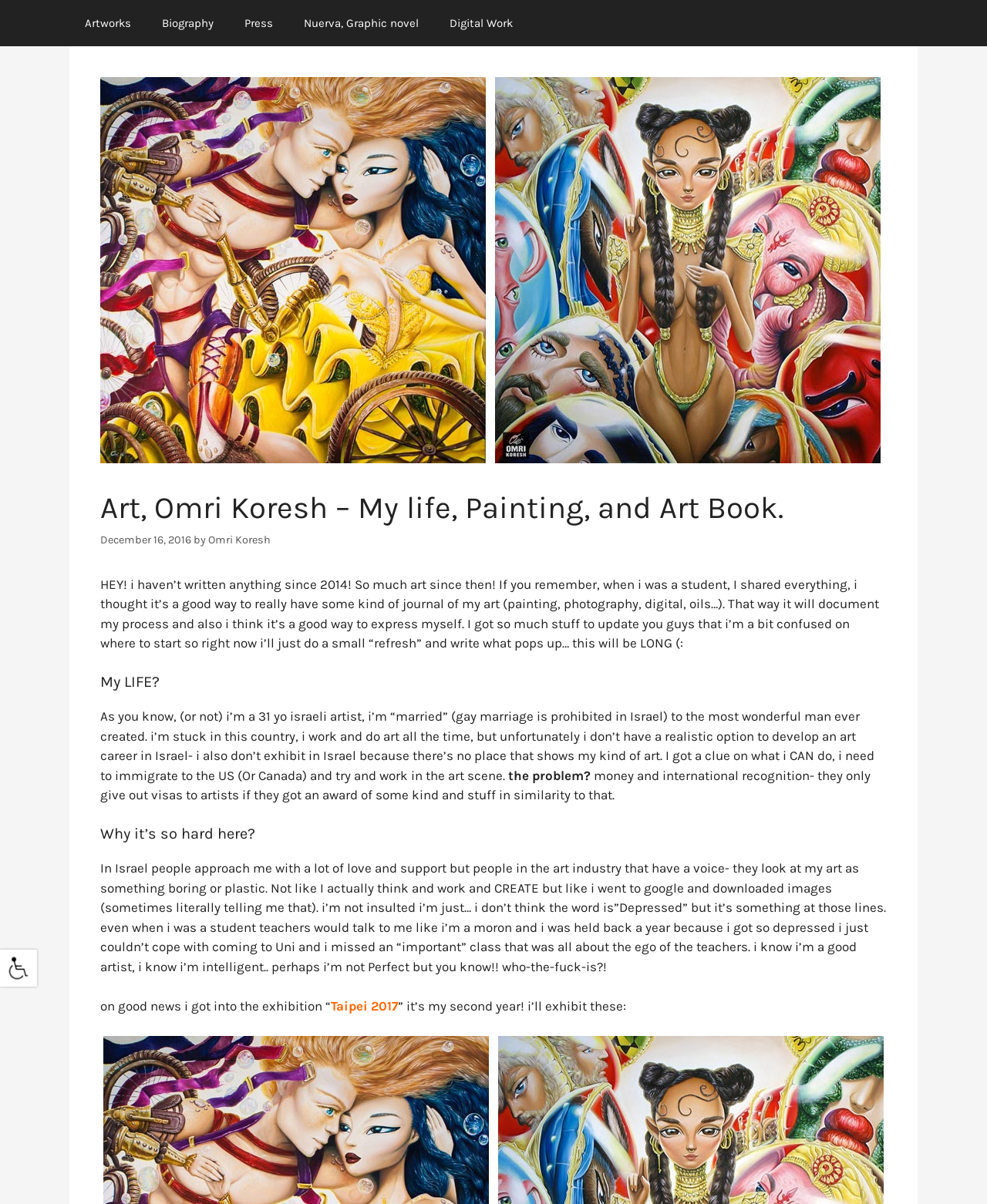What is the date of the post? Based on the screenshot, please respond with a single word or phrase.

December 16, 2016